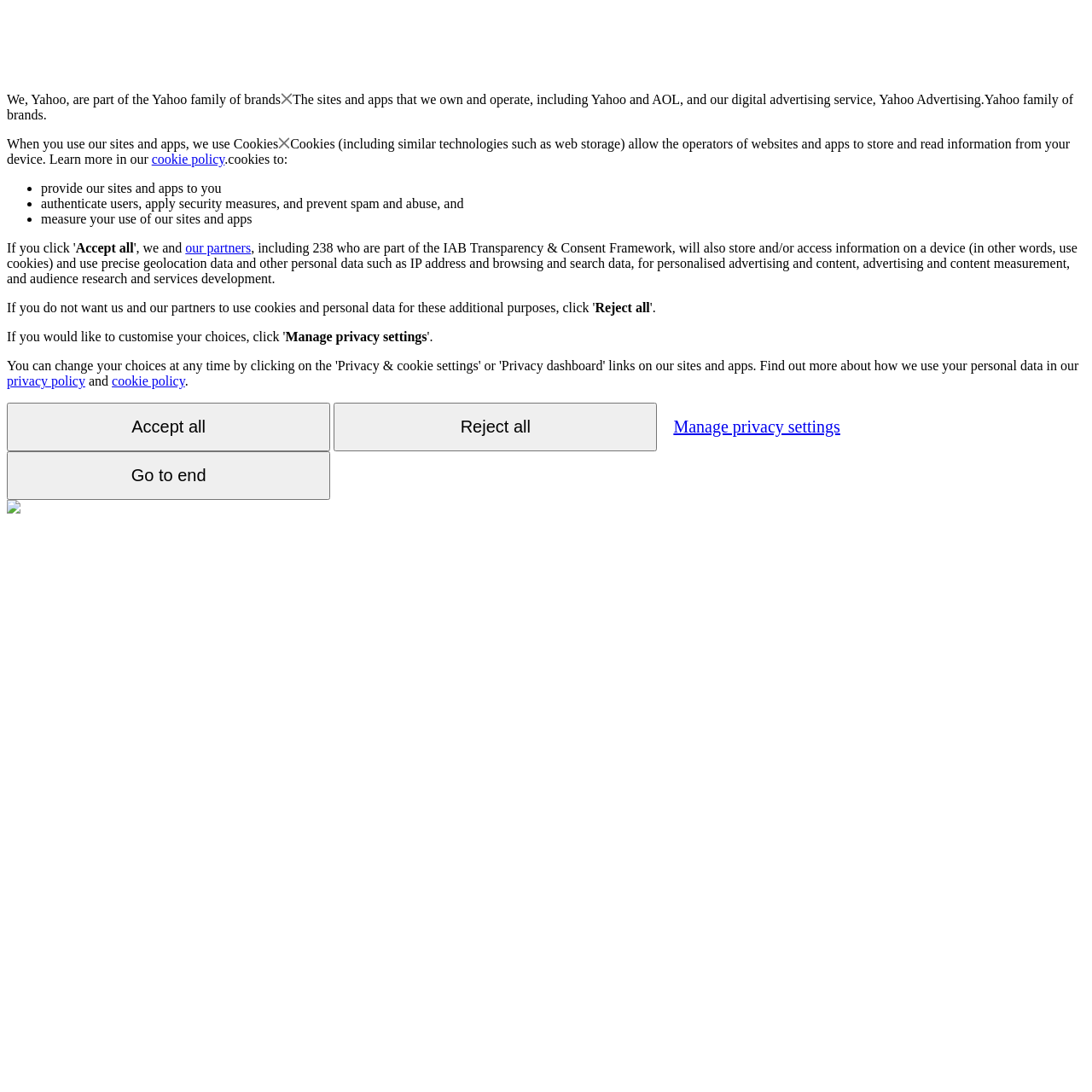Determine the bounding box coordinates of the clickable region to follow the instruction: "Click the 'Manage privacy settings' button".

[0.261, 0.302, 0.391, 0.315]